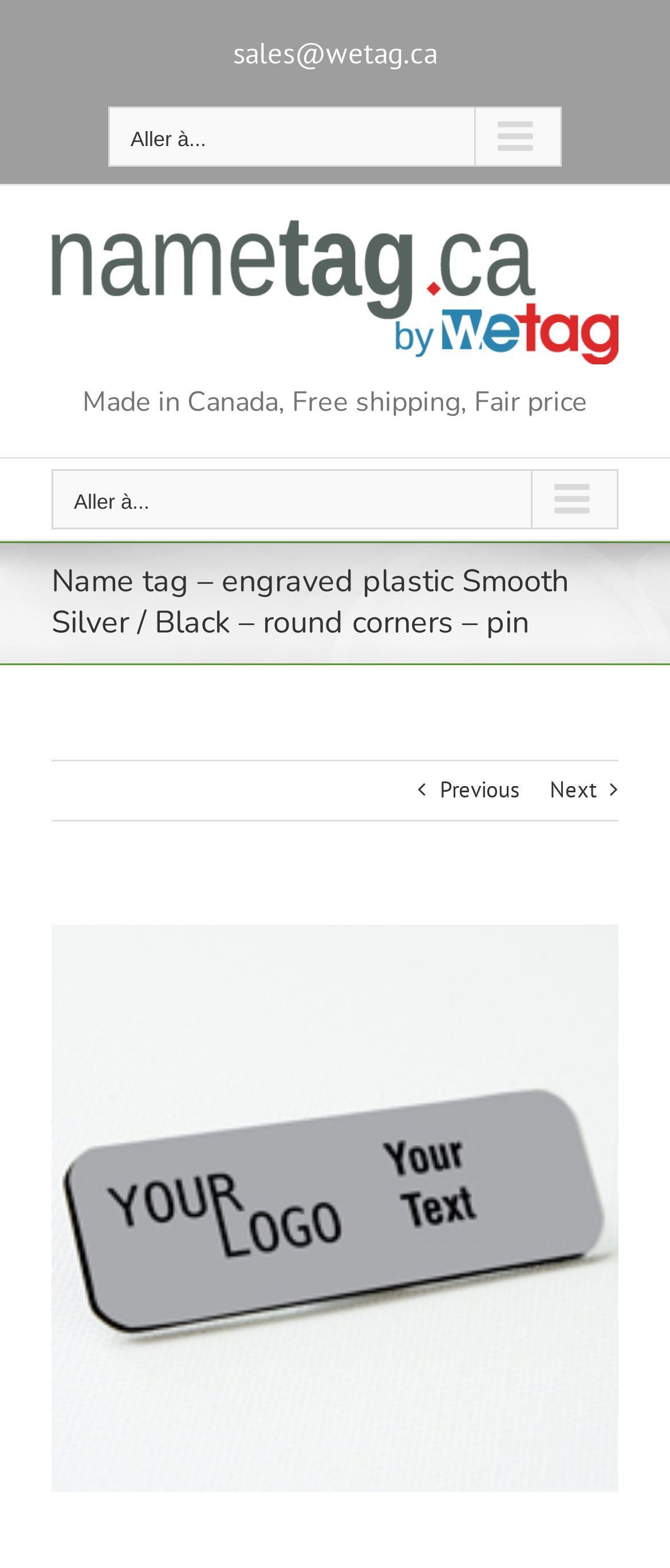How many navigation menus are on this page?
Based on the image, give a one-word or short phrase answer.

2